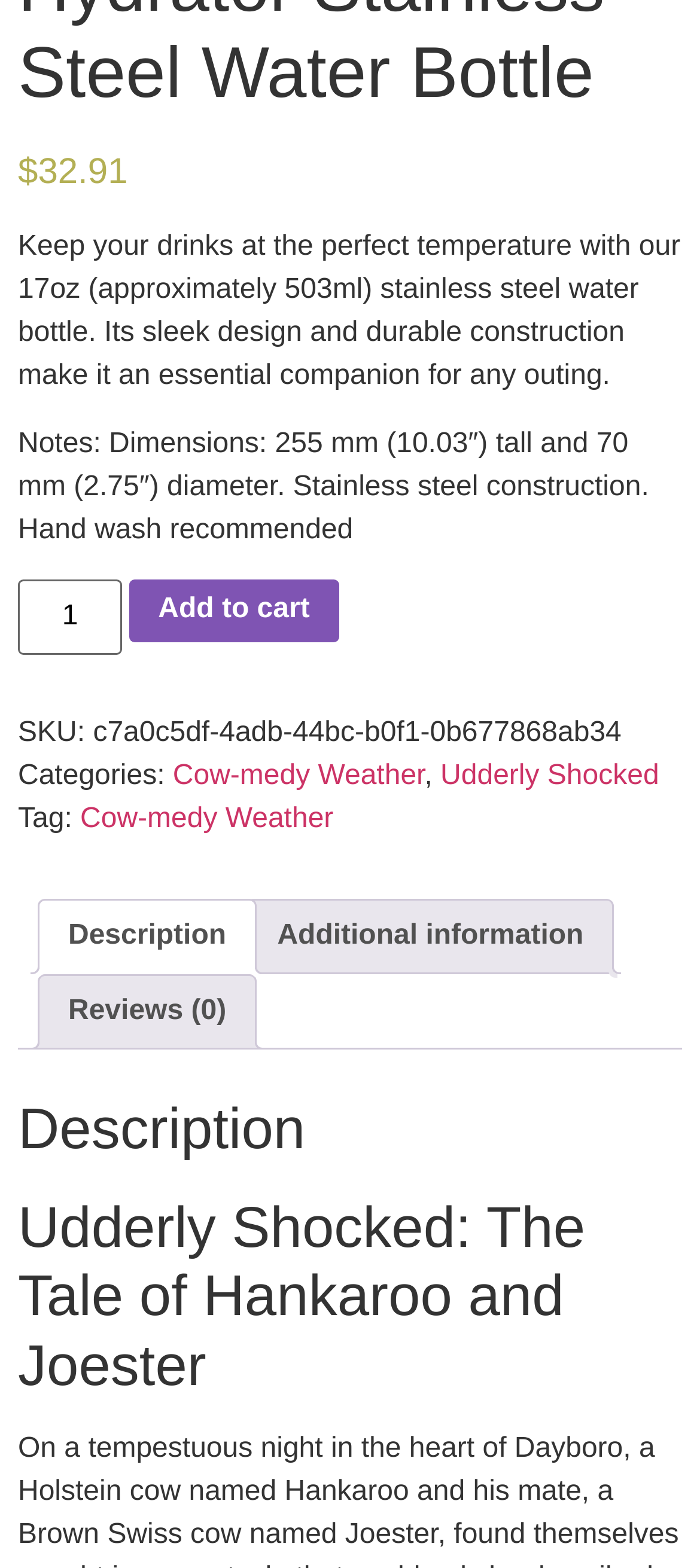What is the material of the water bottle?
Analyze the image and deliver a detailed answer to the question.

The material of the water bottle is mentioned in the static text element that describes the product, which says 'stainless steel construction'.